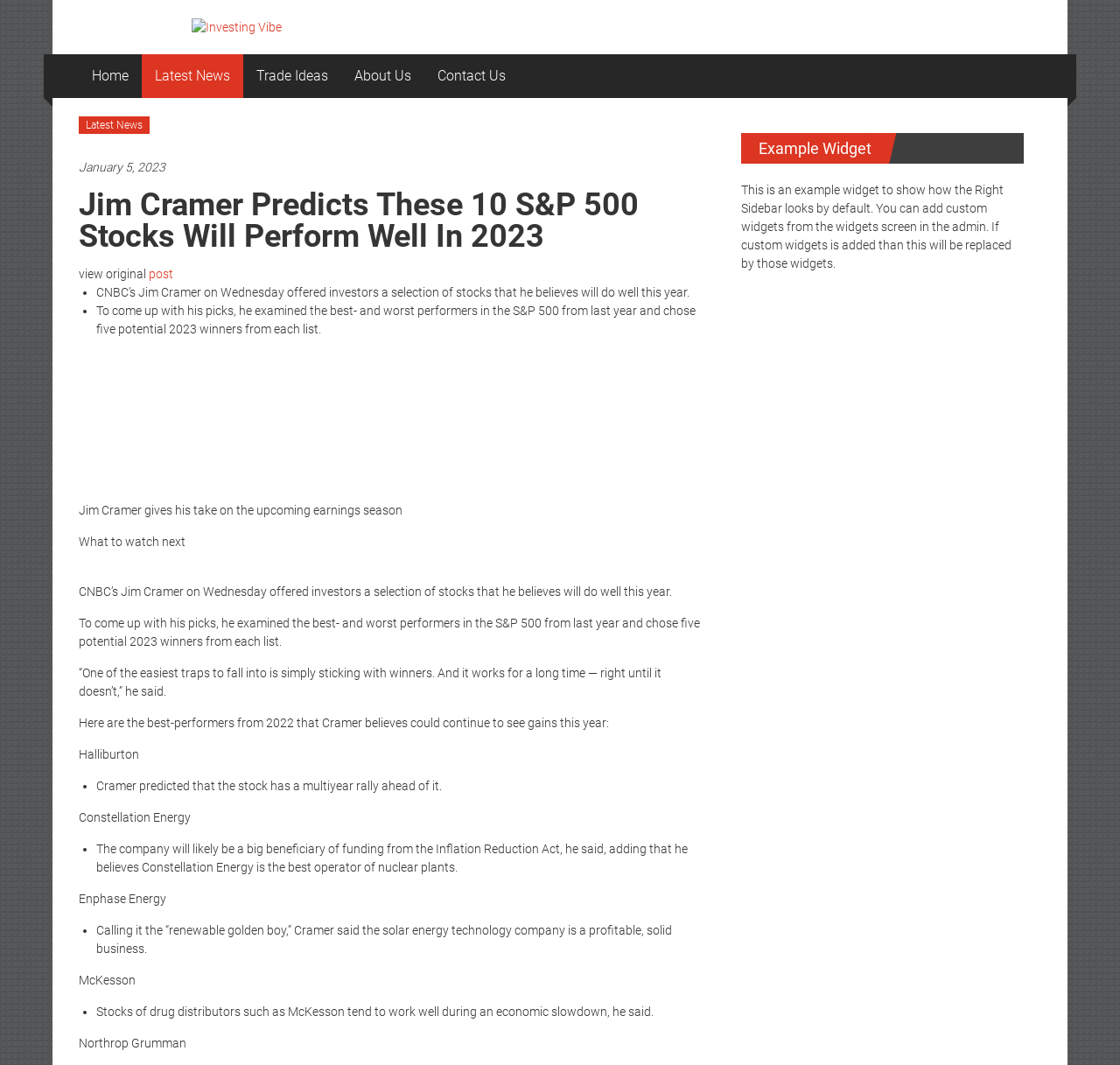Please indicate the bounding box coordinates for the clickable area to complete the following task: "Click on the 'Home' link". The coordinates should be specified as four float numbers between 0 and 1, i.e., [left, top, right, bottom].

[0.082, 0.051, 0.115, 0.092]